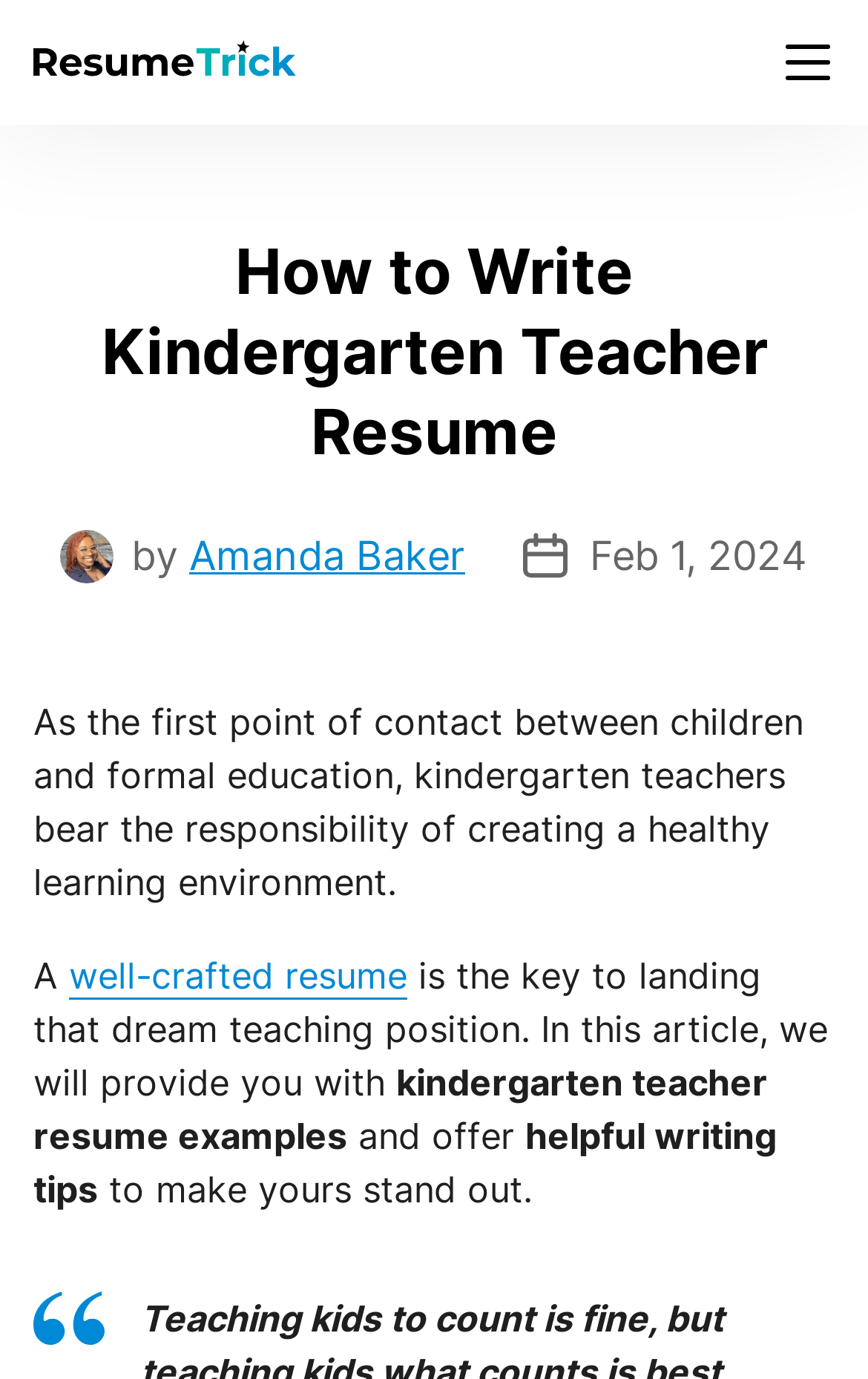Answer the question below in one word or phrase:
Who is the author of the article?

Amanda Baker